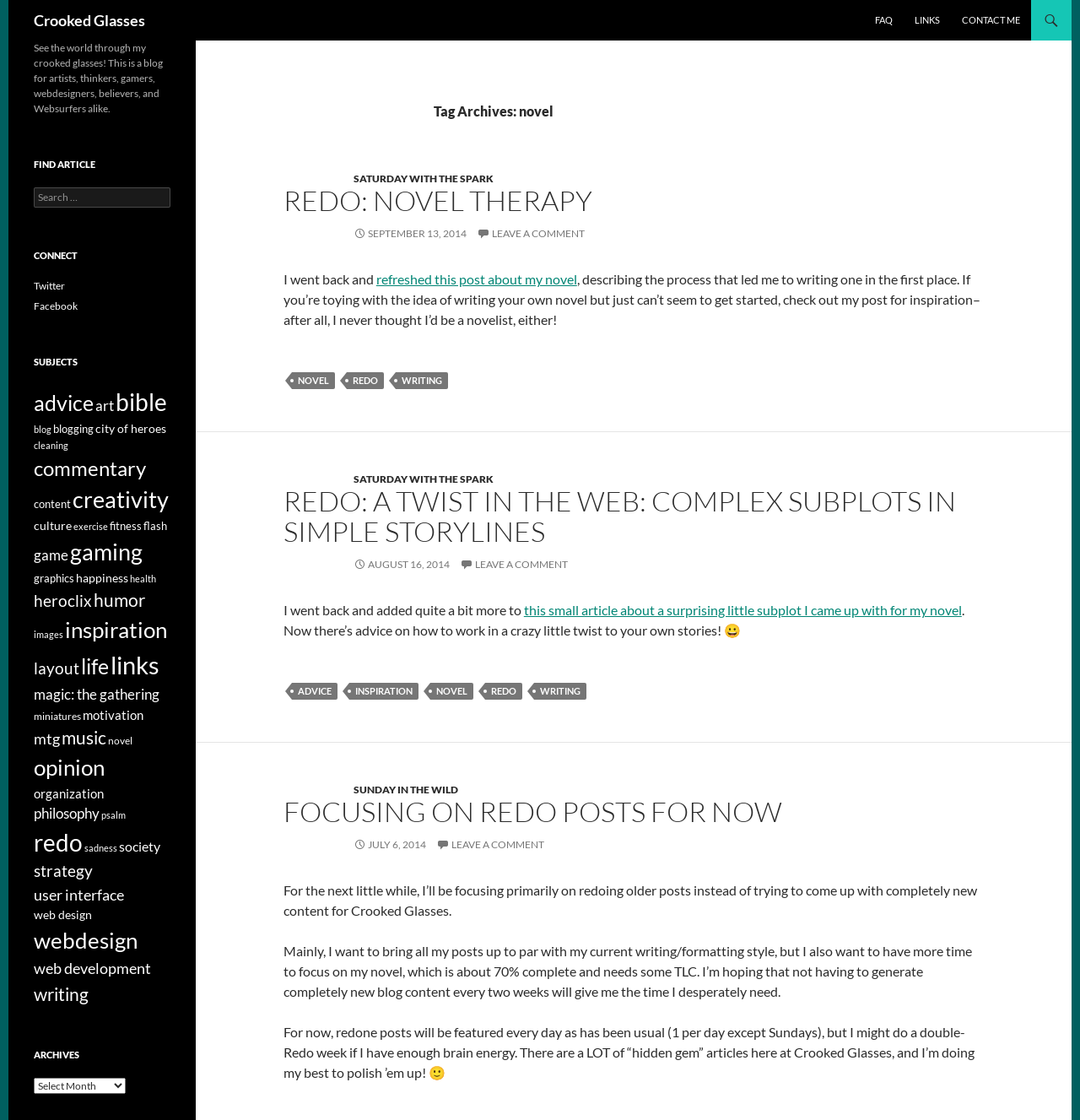Determine the bounding box coordinates of the region to click in order to accomplish the following instruction: "Search for a novel". Provide the coordinates as four float numbers between 0 and 1, specifically [left, top, right, bottom].

[0.031, 0.167, 0.158, 0.185]